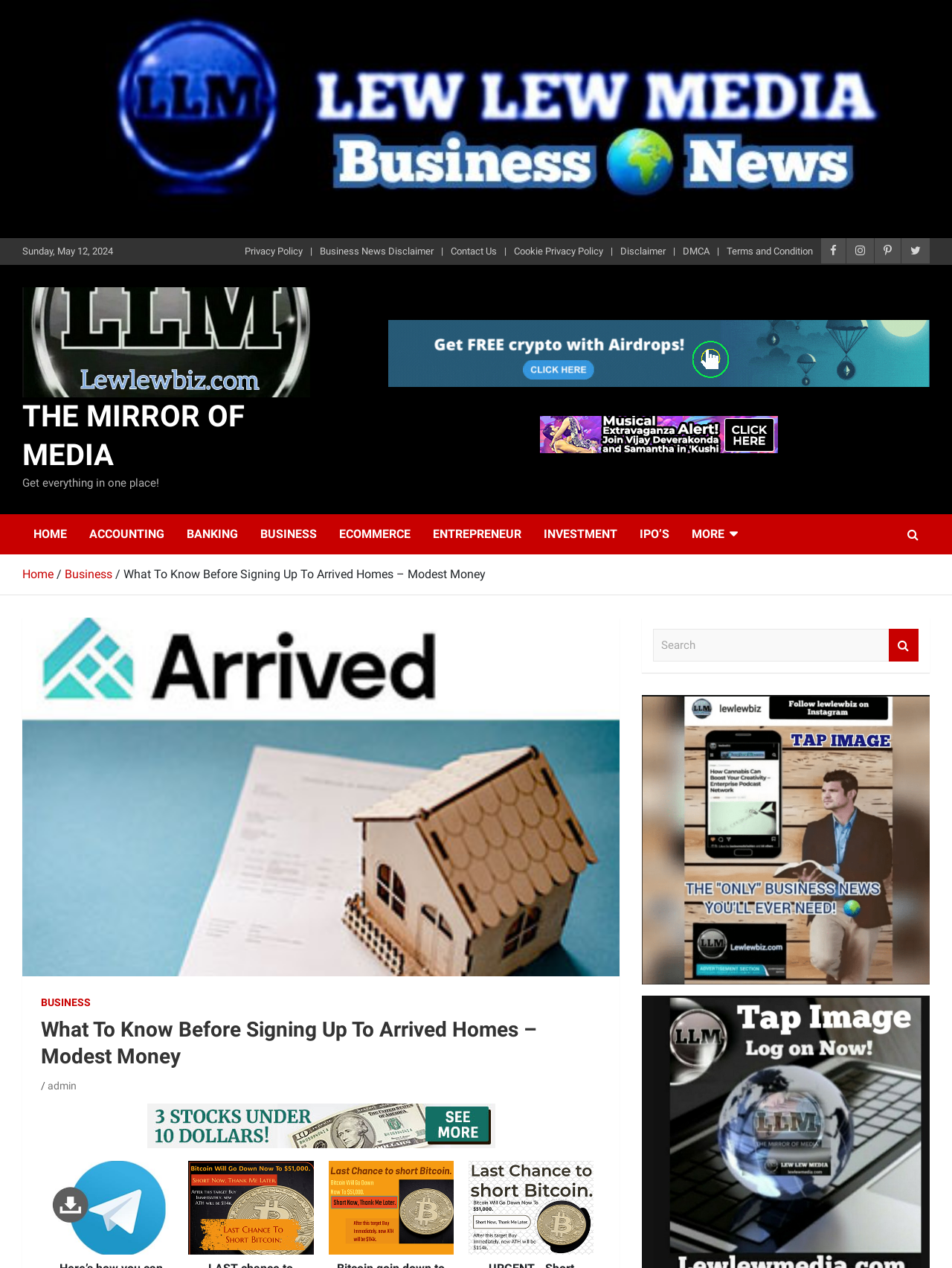Create a full and detailed caption for the entire webpage.

The webpage appears to be an article or blog post about Arrived Homes, a real estate investment platform. At the top of the page, there is a date "Sunday, May 12, 2024" and a series of social media links. Below that, there are several links to various policies and disclaimers, such as "Privacy Policy" and "Terms and Condition".

The main content of the page is divided into sections. At the top, there is a heading "THE MIRROR OF MEDIA" with an image and a link to the same title. Below that, there is a tagline "Get everything in one place!".

To the right of the main content, there are two iframes, which may contain advertisements or other external content. Above the iframes, there is a navigation menu with links to various categories, such as "HOME", "ACCOUNTING", "BUSINESS", and "INVESTMENT".

The main article begins with a breadcrumb navigation showing the path "Home > Business > What To Know Before Signing Up To Arrived Homes – Modest Money". The article title "What To Know Before Signing Up To Arrived Homes – Modest Money" is displayed prominently, followed by a figure or image.

The article content is not explicitly described in the accessibility tree, but it likely discusses the topic of investing in rental properties through Arrived Homes. There is a search bar at the bottom of the page, allowing users to search for specific content.

Additionally, there are several advertisements on the page, including a large banner ad at the bottom with an image and a link to "Advertisement".